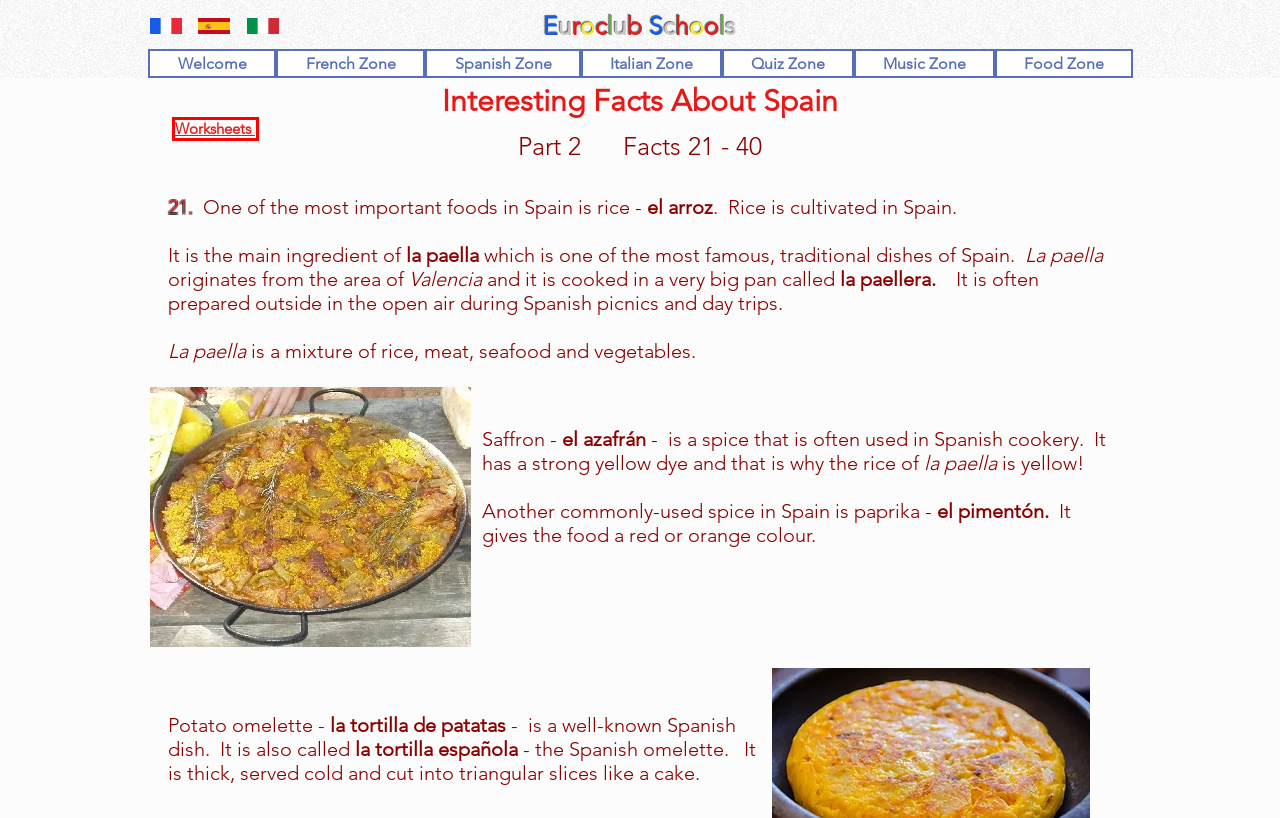Assess the screenshot of a webpage with a red bounding box and determine which webpage description most accurately matches the new page after clicking the element within the red box. Here are the options:
A. Welcome | French, Spanish, Italian | Euroclub Schools
B. Quiz Zone  | Euroclub Schools
C. Music Zone | Euroclub Schools
D. Italian Zone | Euroclub Schools
E. French Zone | French Teaching Resources | Euroclub Schools
F. Facts About Spain: Worksheets + Teachers' Notes
G. Food Zone | Euroclub Schools
H. Spanish Zone | Teaching Resources | Euroclub Schools

F